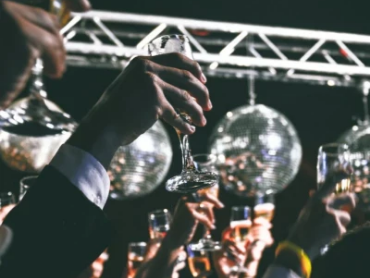Give a thorough and detailed caption for the image.

The image captures a vibrant celebration atmosphere, highlighted by elegantly dressed individuals raising their glasses in a toast. The setting is illuminated by sparkling disco balls hanging overhead, reflecting light and creating a festive ambiance. This iconic scene evokes the spirit of joyful gatherings, perfect for events ranging from corporate celebrations to stylish parties. The blurred background and shimmering glassware add to the celebratory mood, making it a memorable moment that encapsulates the essence of festivity and togetherness.